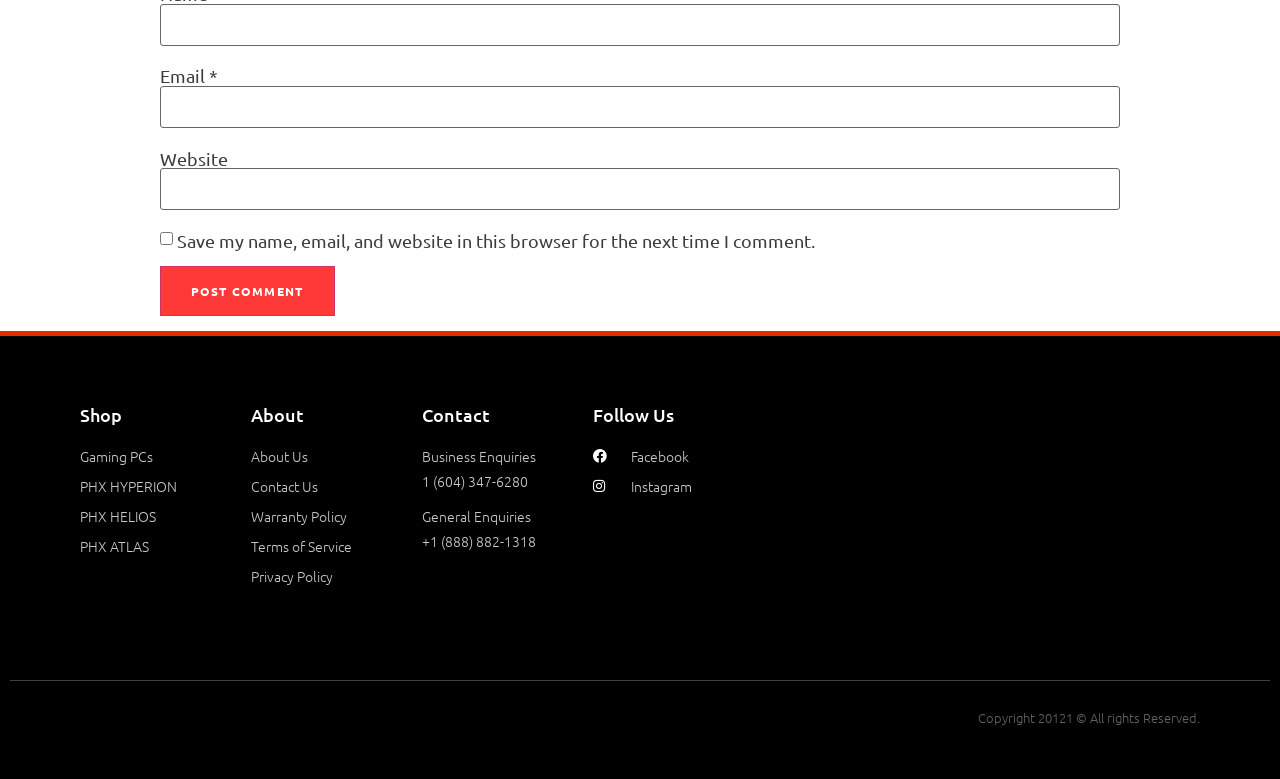Pinpoint the bounding box coordinates of the element you need to click to execute the following instruction: "Contact us through phone". The bounding box should be represented by four float numbers between 0 and 1, in the format [left, top, right, bottom].

[0.33, 0.604, 0.412, 0.63]